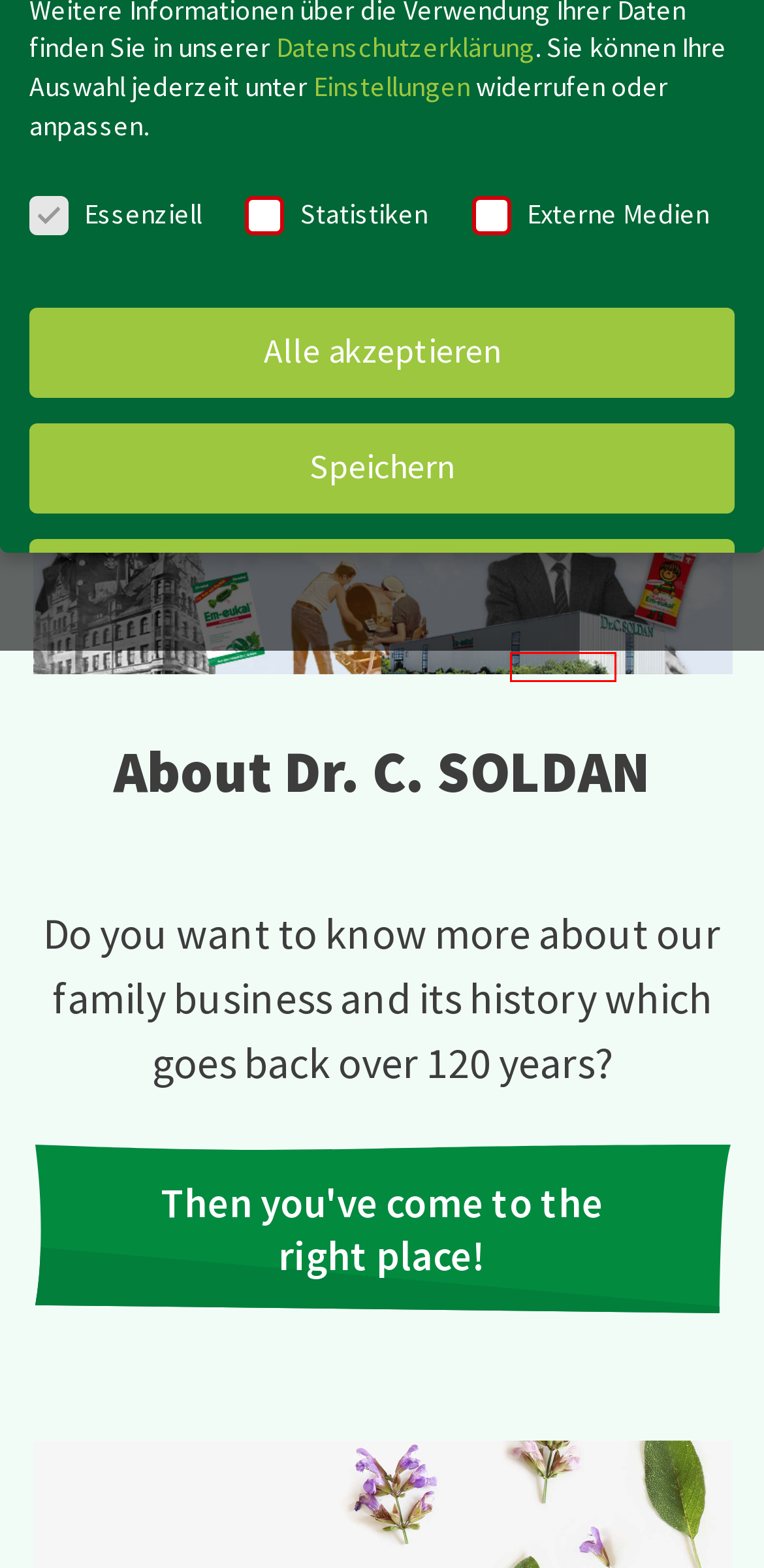Inspect the screenshot of a webpage with a red rectangle bounding box. Identify the webpage description that best corresponds to the new webpage after clicking the element inside the bounding box. Here are the candidates:
A. Datenschutz - Dr. C. SOLDAN®
B. Privacy Notice - Dr. C. SOLDAN®
C. Premium Quality - Dr. C. SOLDAN®
D. Awards - Dr. C. SOLDAN®
E. About us - Dr. C. SOLDAN®
F. International - Dr. C. SOLDAN®
G. Impressum - Dr. C. SOLDAN®
H. Startseite EN - Dr. C. SOLDAN®

G